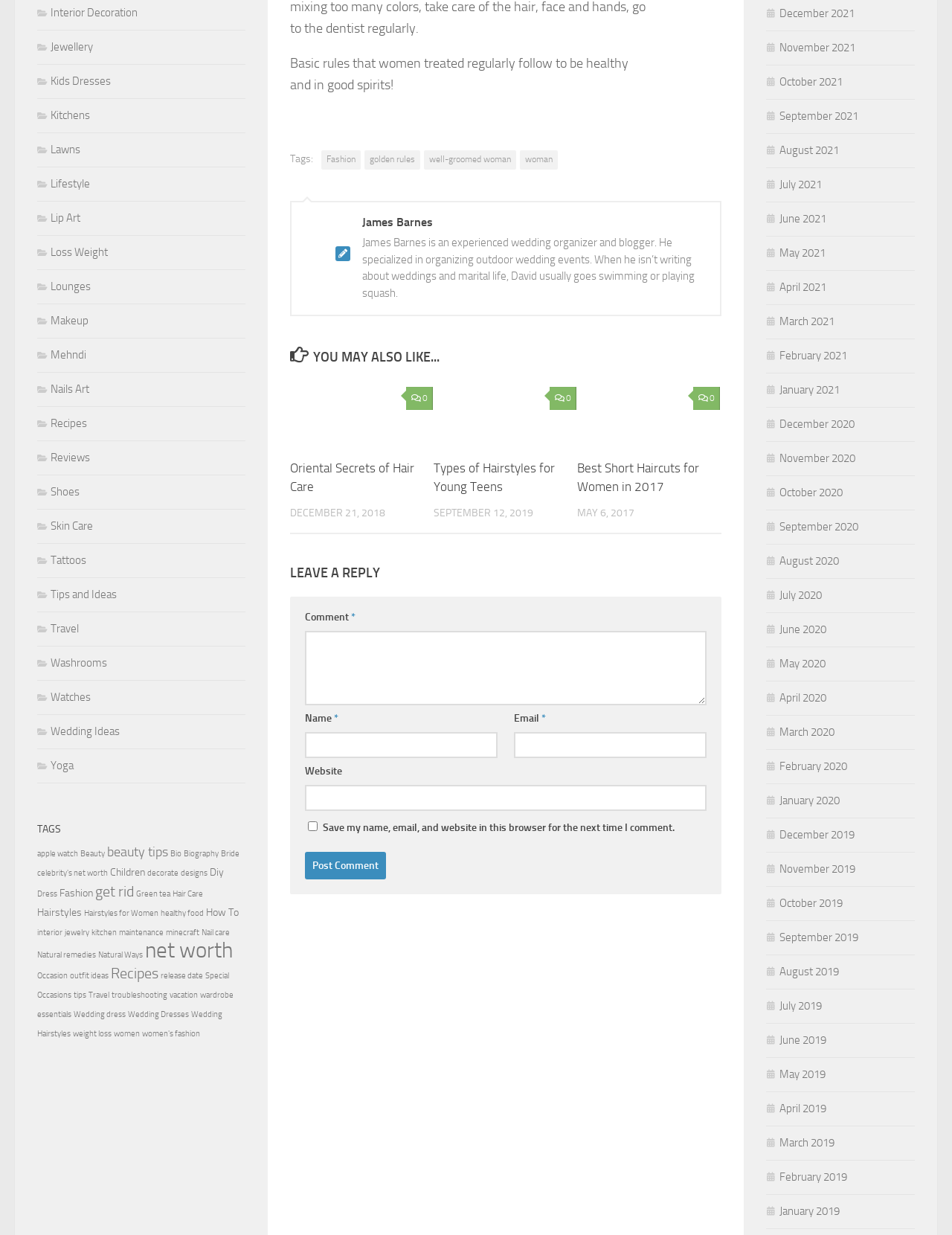What is the topic of the article 'Oriental Secrets of Hair Care'?
Answer the question in as much detail as possible.

The topic of the article 'Oriental Secrets of Hair Care' can be inferred from its title, which suggests that it is related to hair care, and it is also categorized under the 'YOU MAY ALSO LIKE...' section, which contains other articles related to hair care.